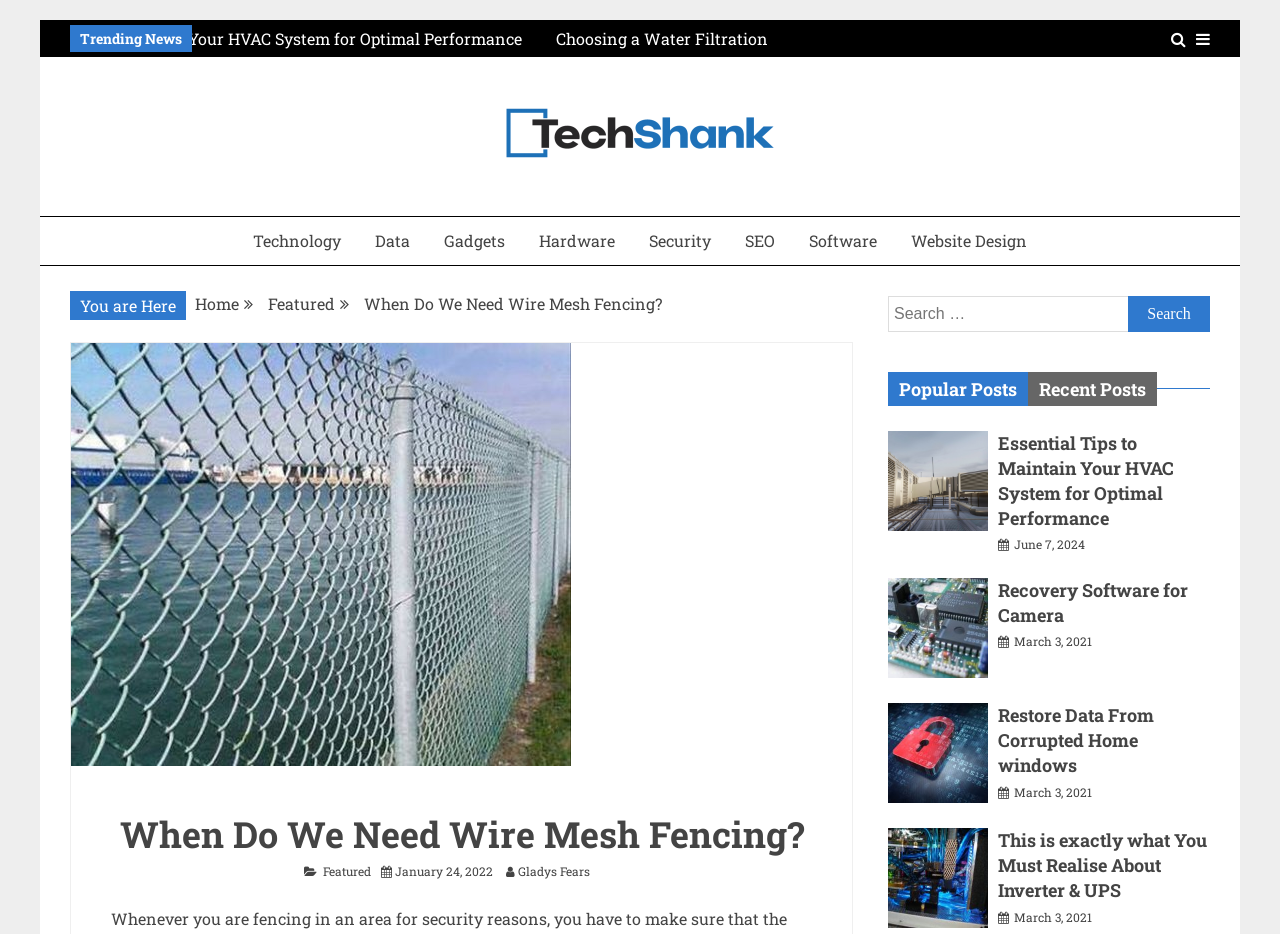Identify the bounding box coordinates for the element that needs to be clicked to fulfill this instruction: "Search for something". Provide the coordinates in the format of four float numbers between 0 and 1: [left, top, right, bottom].

[0.694, 0.316, 0.945, 0.355]